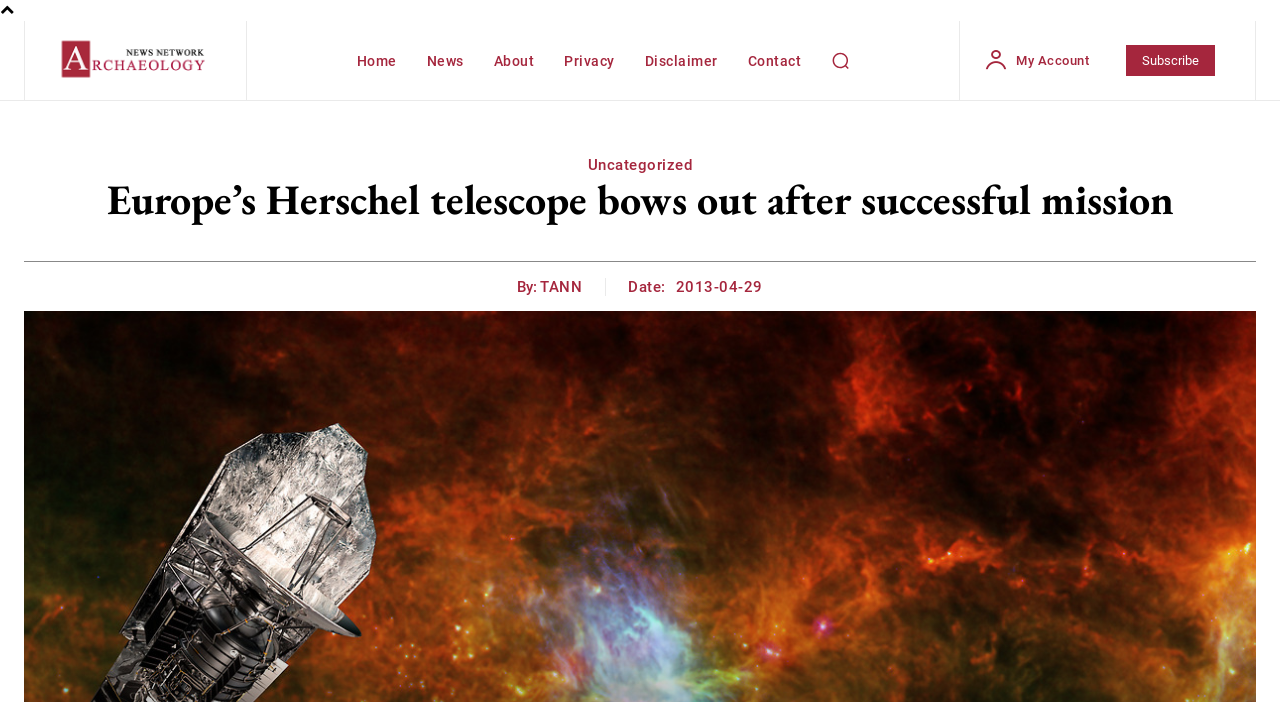What is the text next to the 'By:' label?
Look at the screenshot and give a one-word or phrase answer.

TANN